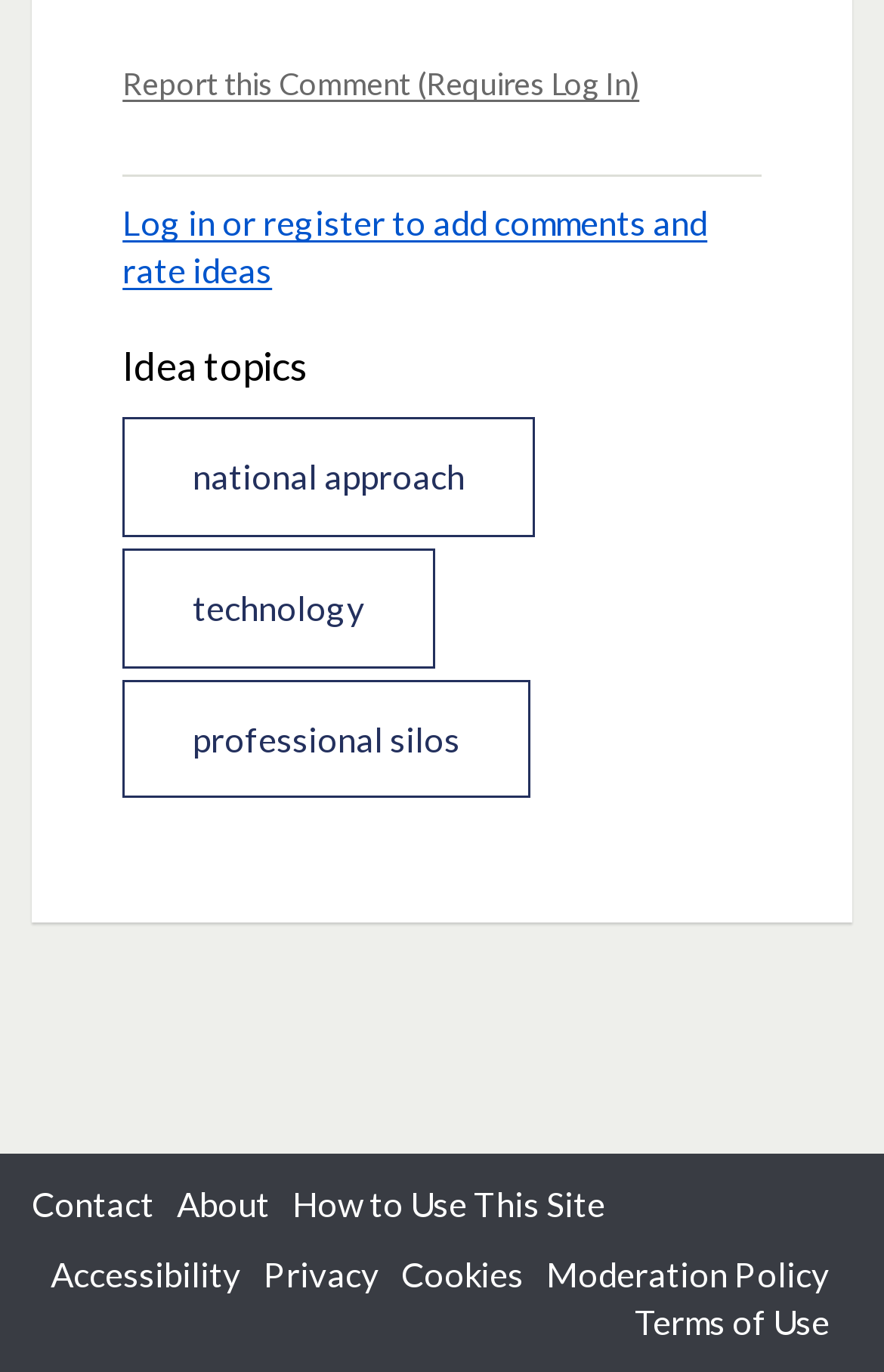Where is the 'Log in or register' link located?
Refer to the image and offer an in-depth and detailed answer to the question.

I checked the bounding box coordinates of the 'Log in or register' link and found that its y1 value is 0.148, which is relatively small, indicating that it is located near the top of the page. Its x1 value is 0.139, which is relatively small as well, indicating that it is located near the left side of the page.